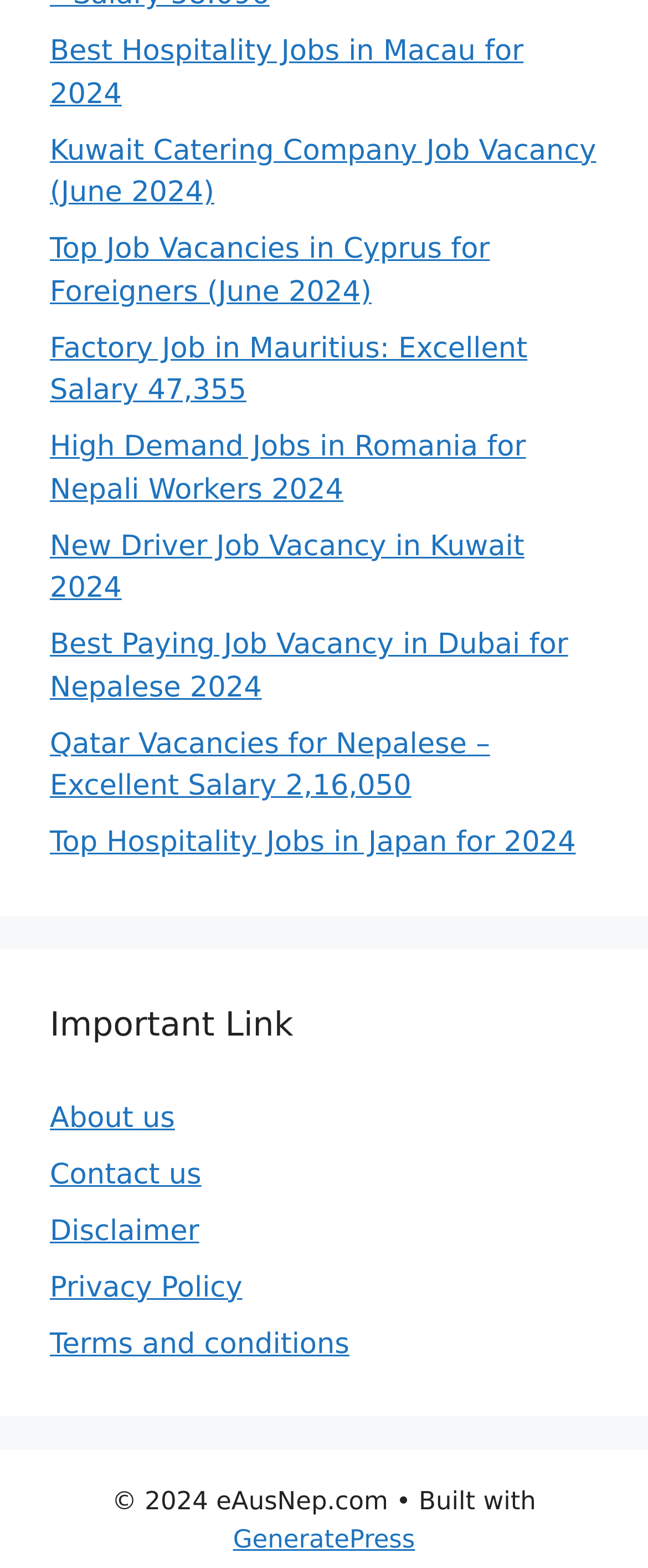Please pinpoint the bounding box coordinates for the region I should click to adhere to this instruction: "Learn about the company".

[0.077, 0.703, 0.27, 0.724]